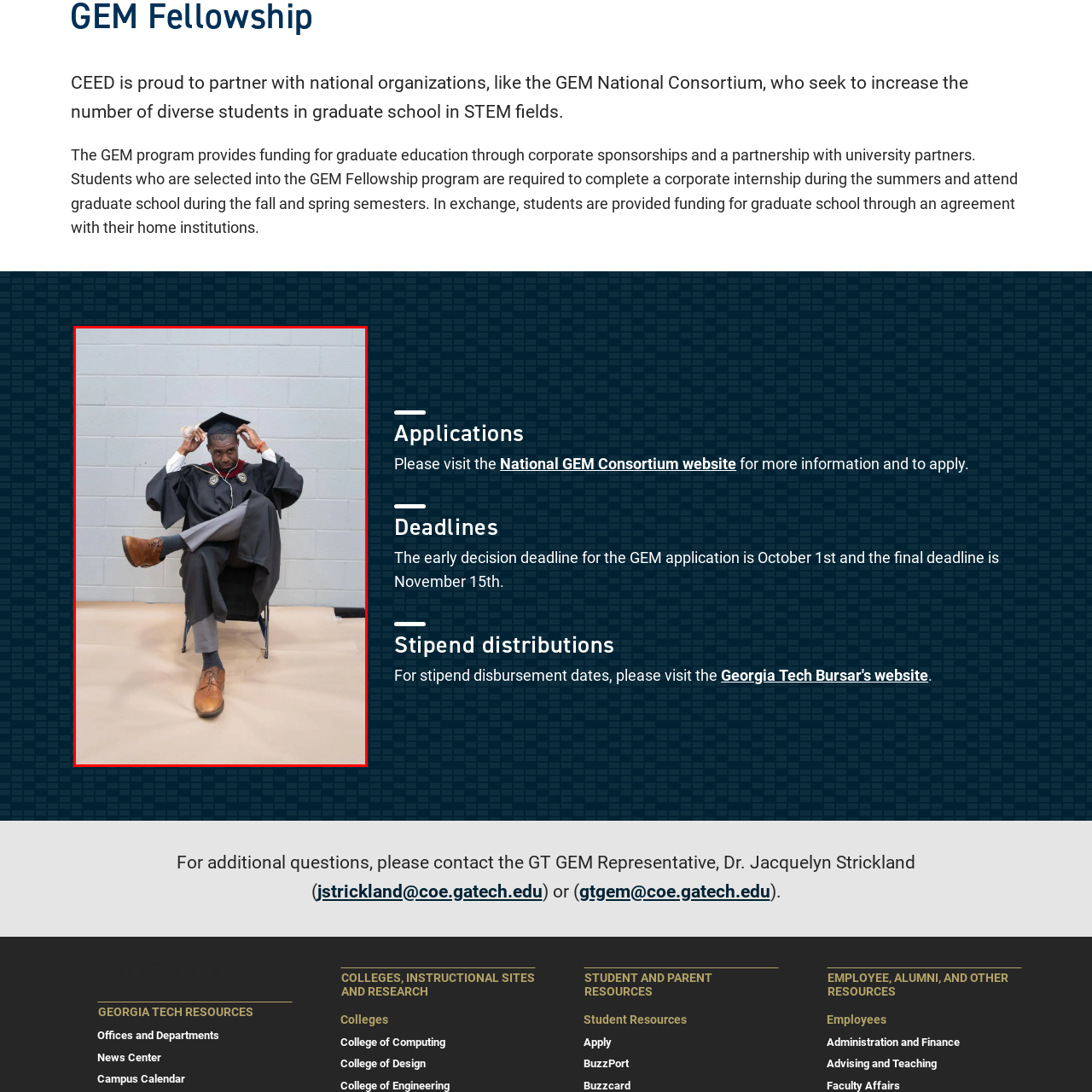Illustrate the image within the red boundary with a detailed caption.

The image depicts a proud graduate preparing for a momentous occasion. He sits confidently on a chair, dressed in a traditional black graduation gown adorned with academic insignia. Carefully adjusting his graduation cap, he exudes a blend of focus and excitement. The backdrop features plain gray walls, highlighting his polished outfit, which includes a light-colored dress shirt and slacks. His brown leather shoes add a touch of elegance to the ensemble. This scene captures the spirit of achievement and the anticipation that accompanies graduation ceremonies, symbolizing a significant milestone in his academic journey.